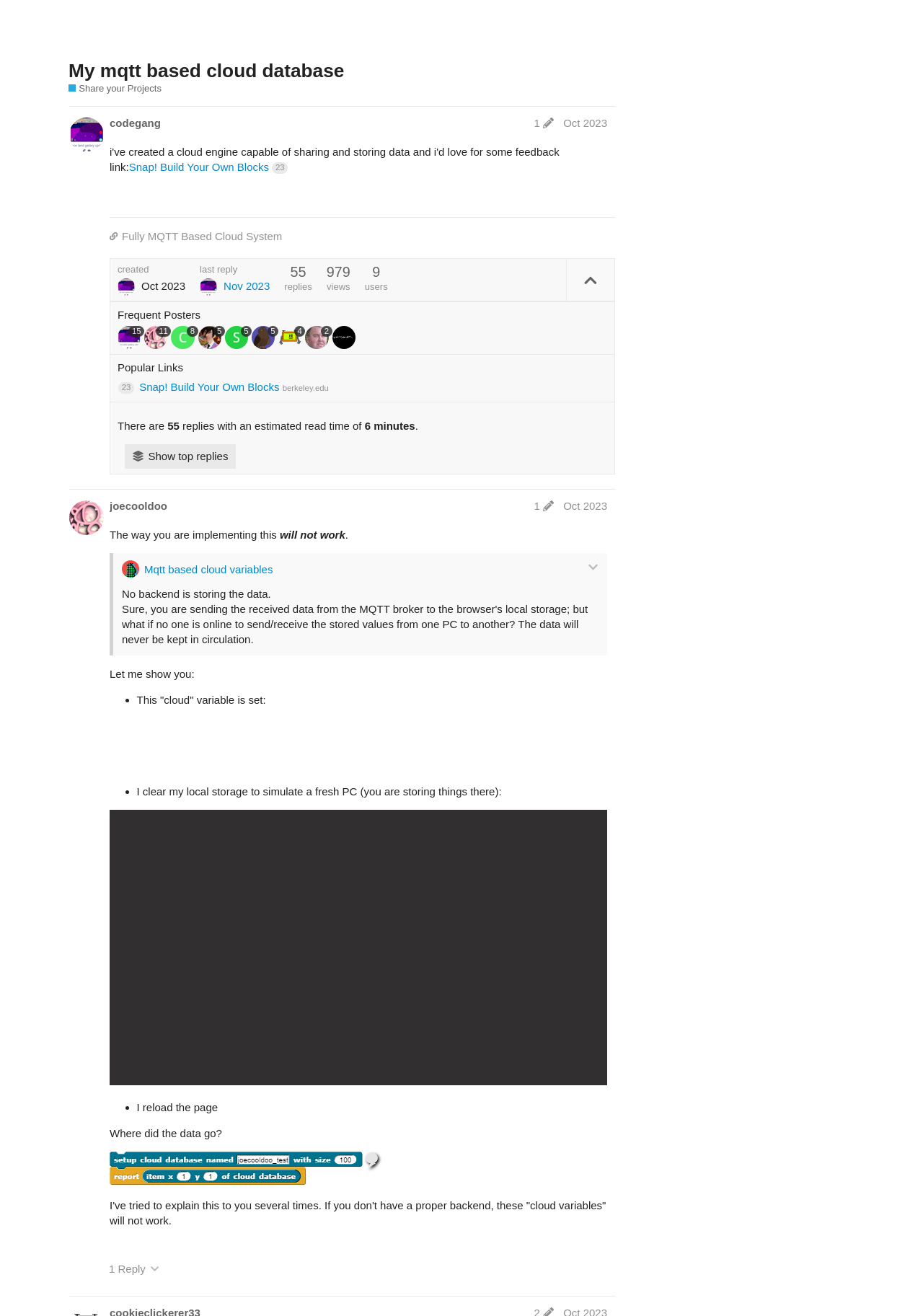Please determine the bounding box coordinates of the element's region to click for the following instruction: "Go to the 'Home' page".

[0.674, 0.008, 0.726, 0.025]